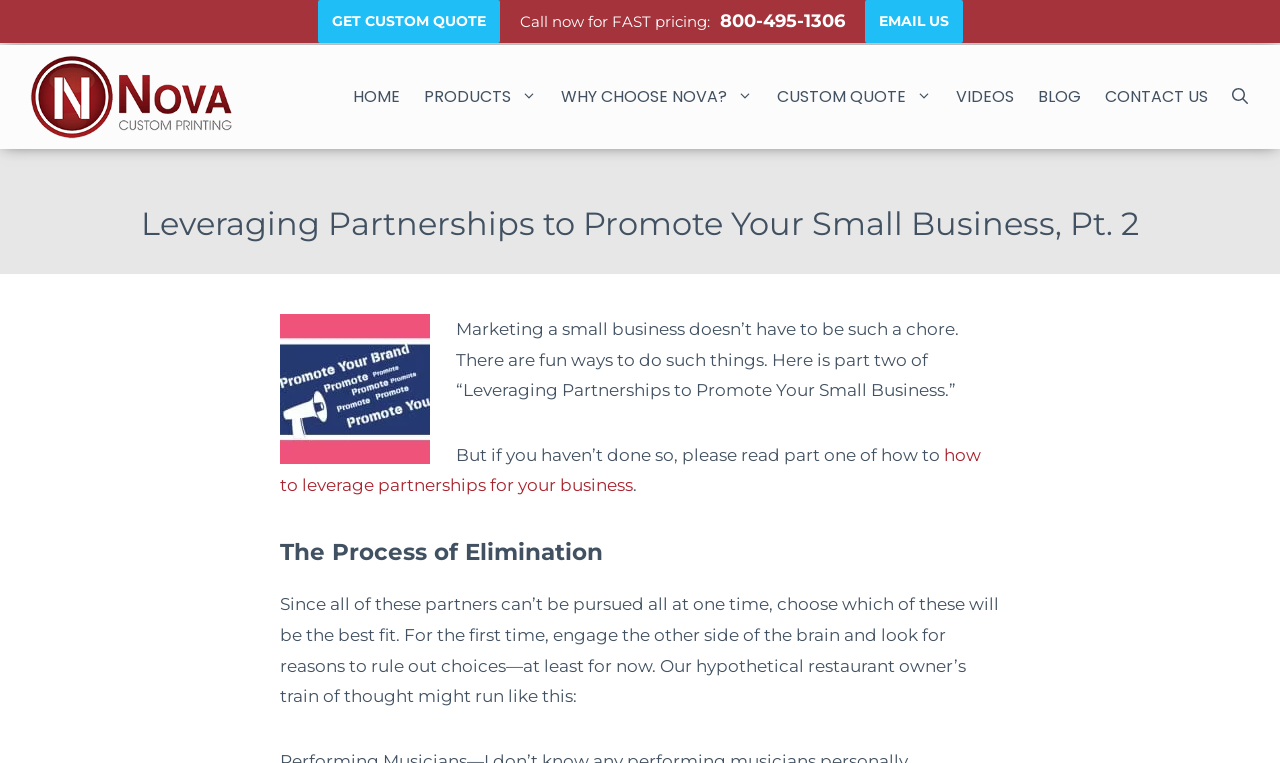Specify the bounding box coordinates for the region that must be clicked to perform the given instruction: "Click on GET CUSTOM QUOTE".

[0.248, 0.0, 0.39, 0.057]